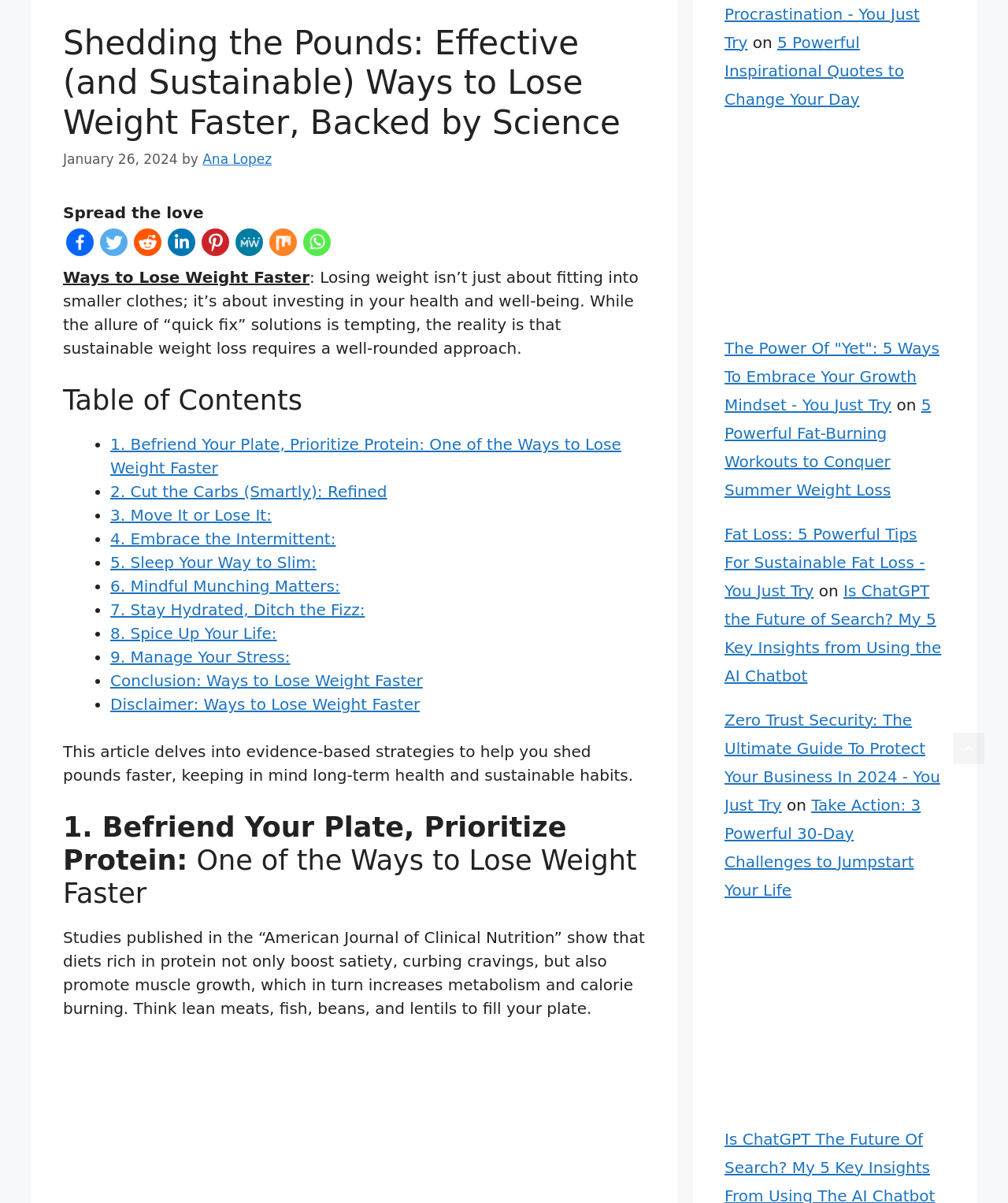Find the bounding box coordinates of the element you need to click on to perform this action: 'Read the article '1. Befriend Your Plate, Prioritize Protein: One of the Ways to Lose Weight Faster''. The coordinates should be represented by four float values between 0 and 1, in the format [left, top, right, bottom].

[0.109, 0.362, 0.616, 0.397]